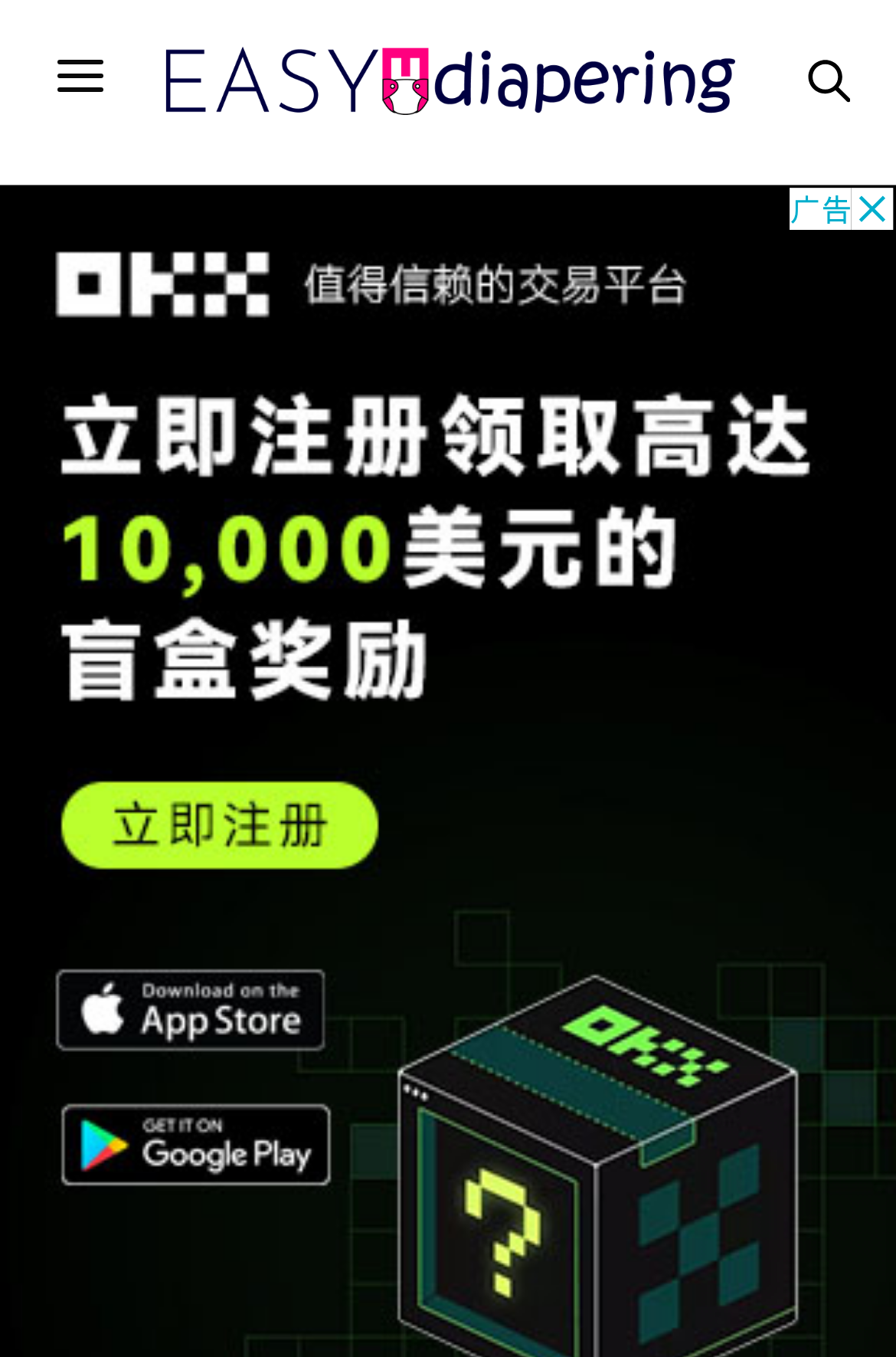Locate the bounding box for the described UI element: "alt="Easy Diapering"". Ensure the coordinates are four float numbers between 0 and 1, formatted as [left, top, right, bottom].

[0.174, 0.0, 0.826, 0.119]